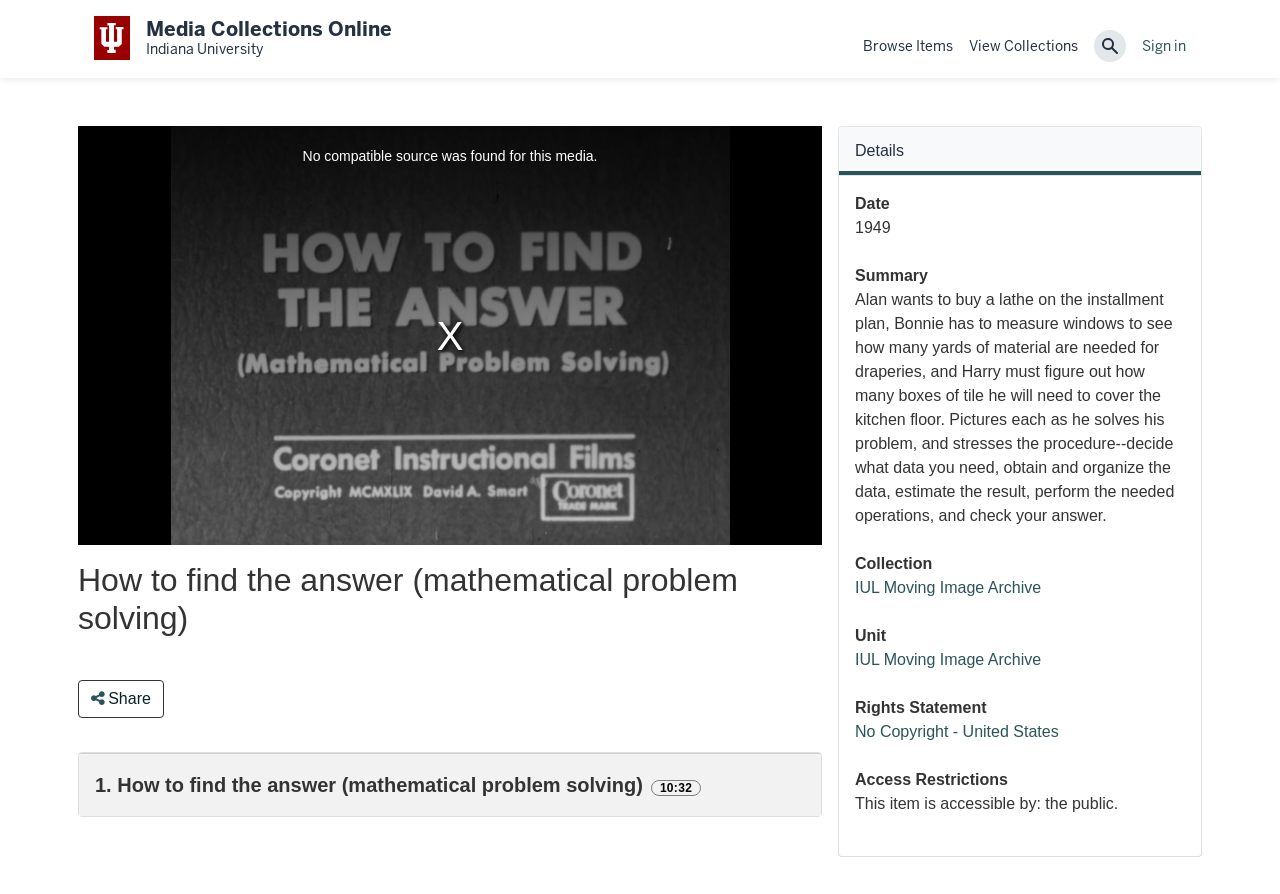What is the collection of the video?
Use the image to give a comprehensive and detailed response to the question.

The collection of the video can be found in the description list detail element, which is a link to 'IUL Moving Image Archive'. This element is located in the tab panel and is described as 'Collection'.